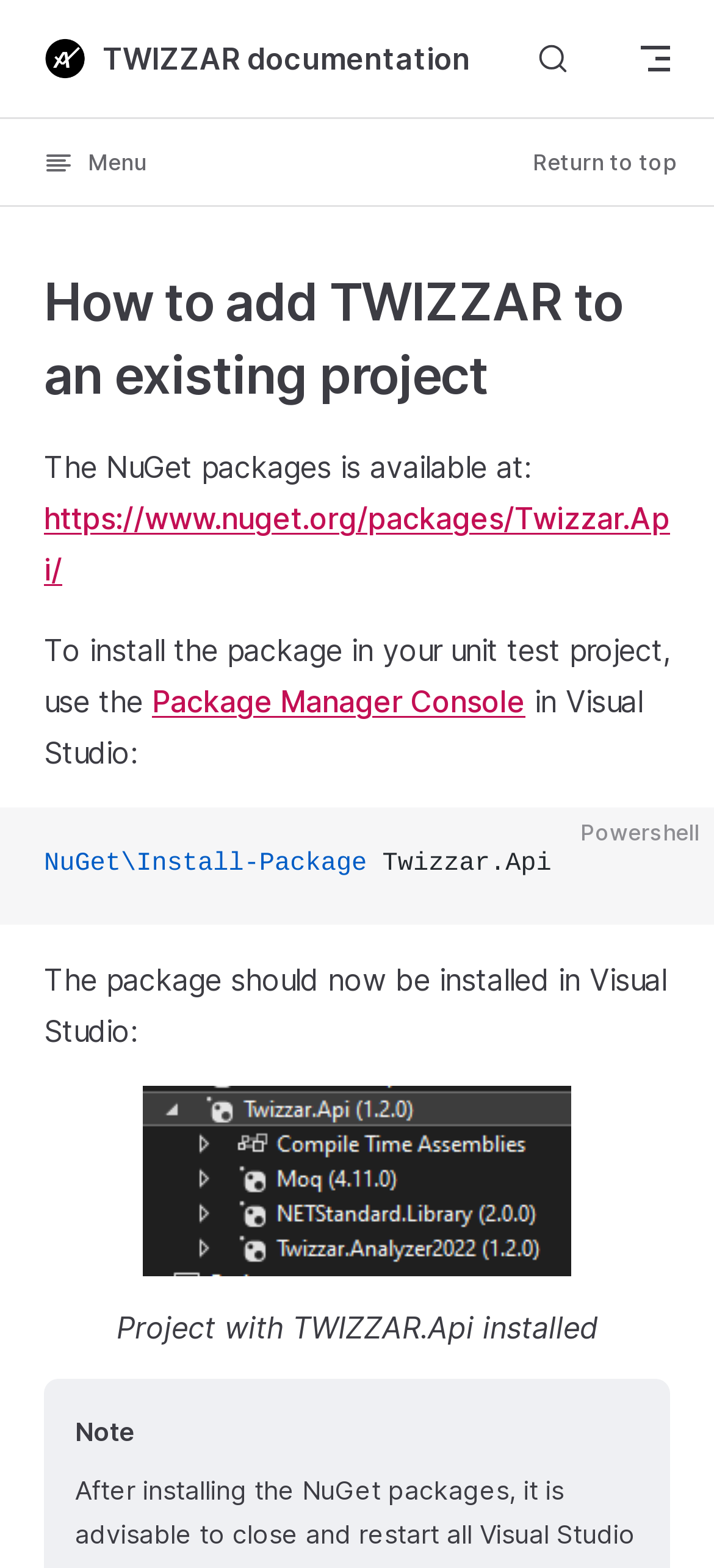Identify the bounding box coordinates of the part that should be clicked to carry out this instruction: "Click the Search button".

[0.713, 0.005, 0.836, 0.069]